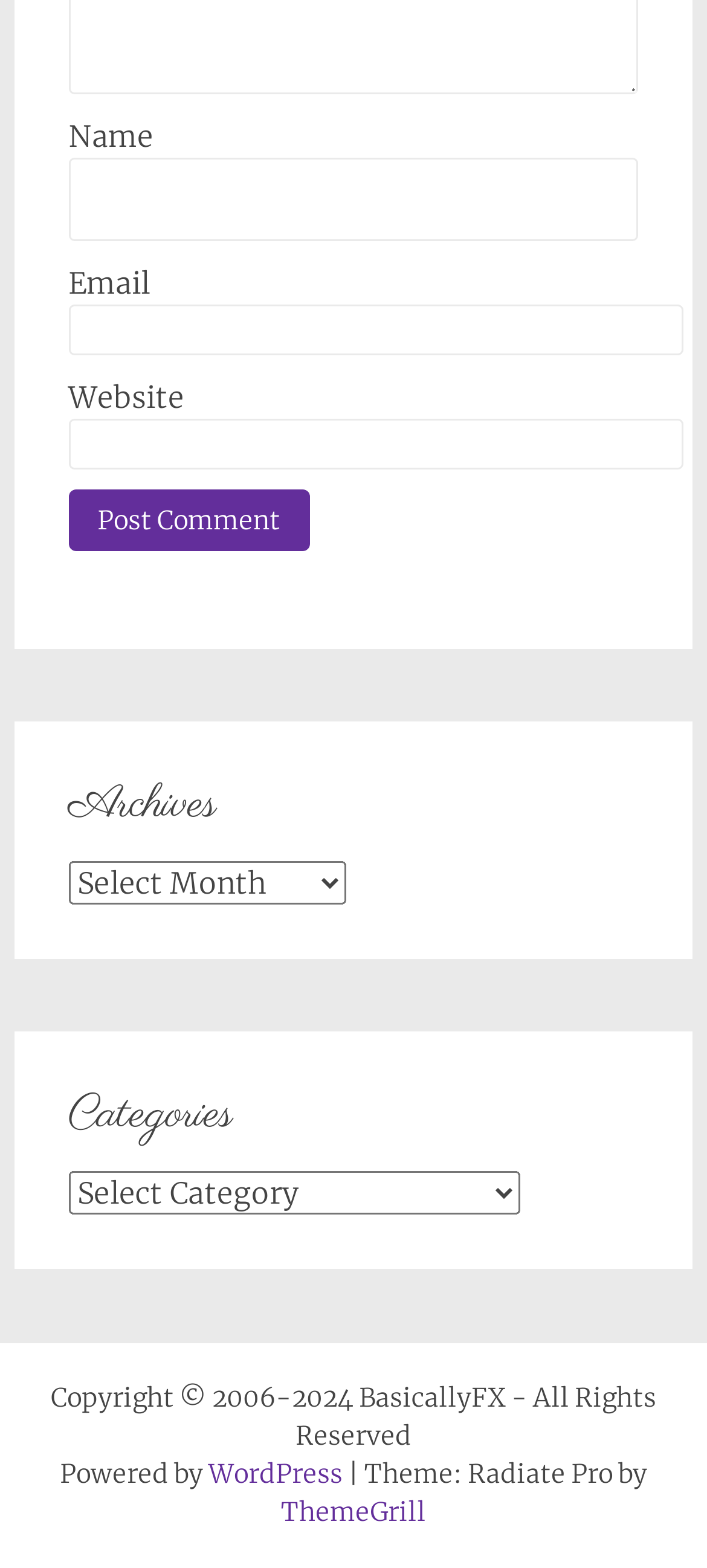What is the copyright year range?
Using the image, provide a detailed and thorough answer to the question.

The StaticText element at the bottom of the page contains the copyright information, which specifies the year range as 2006-2024.